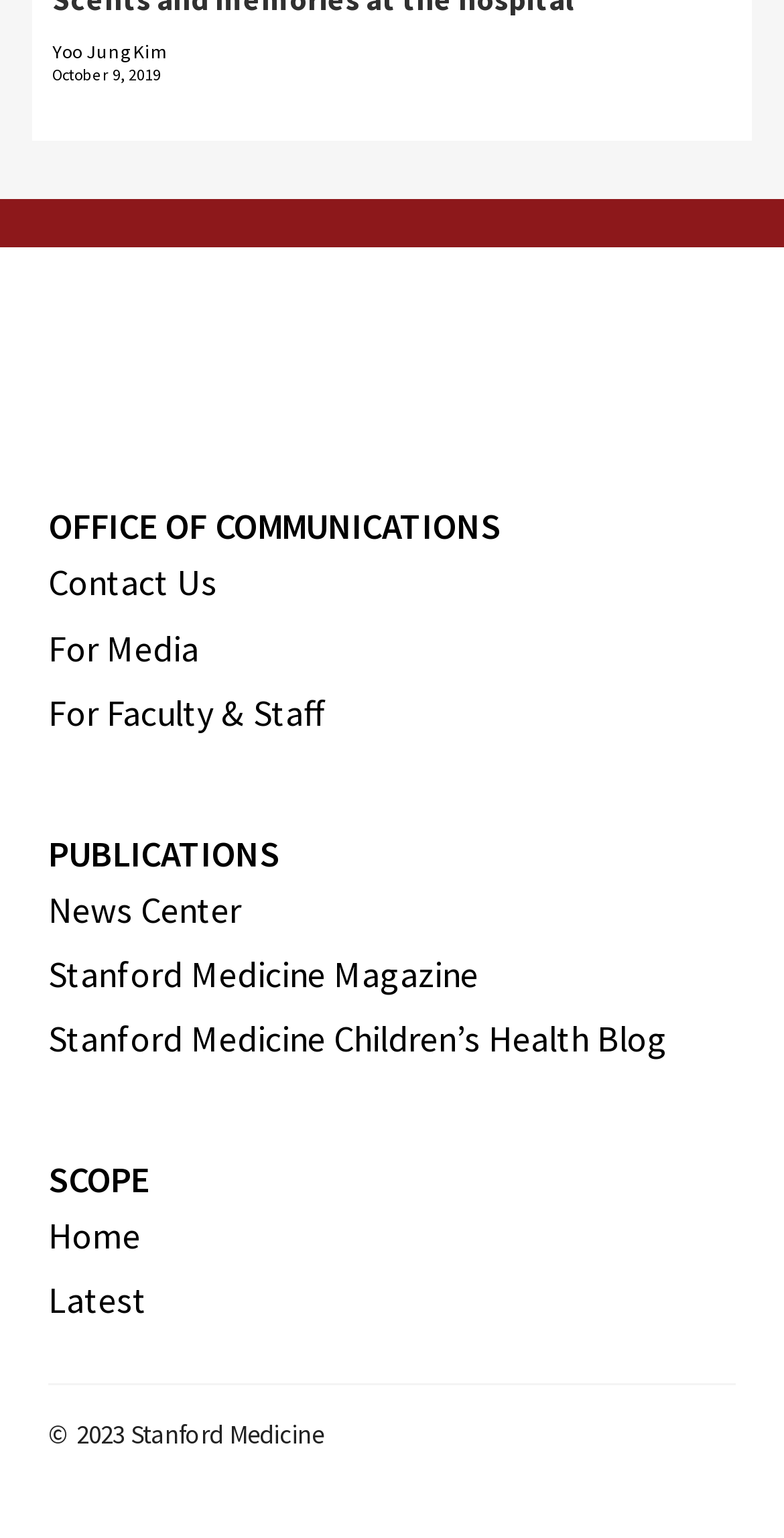Extract the bounding box coordinates for the UI element described as: "Stanford Medicine Magazine".

[0.062, 0.618, 0.61, 0.648]